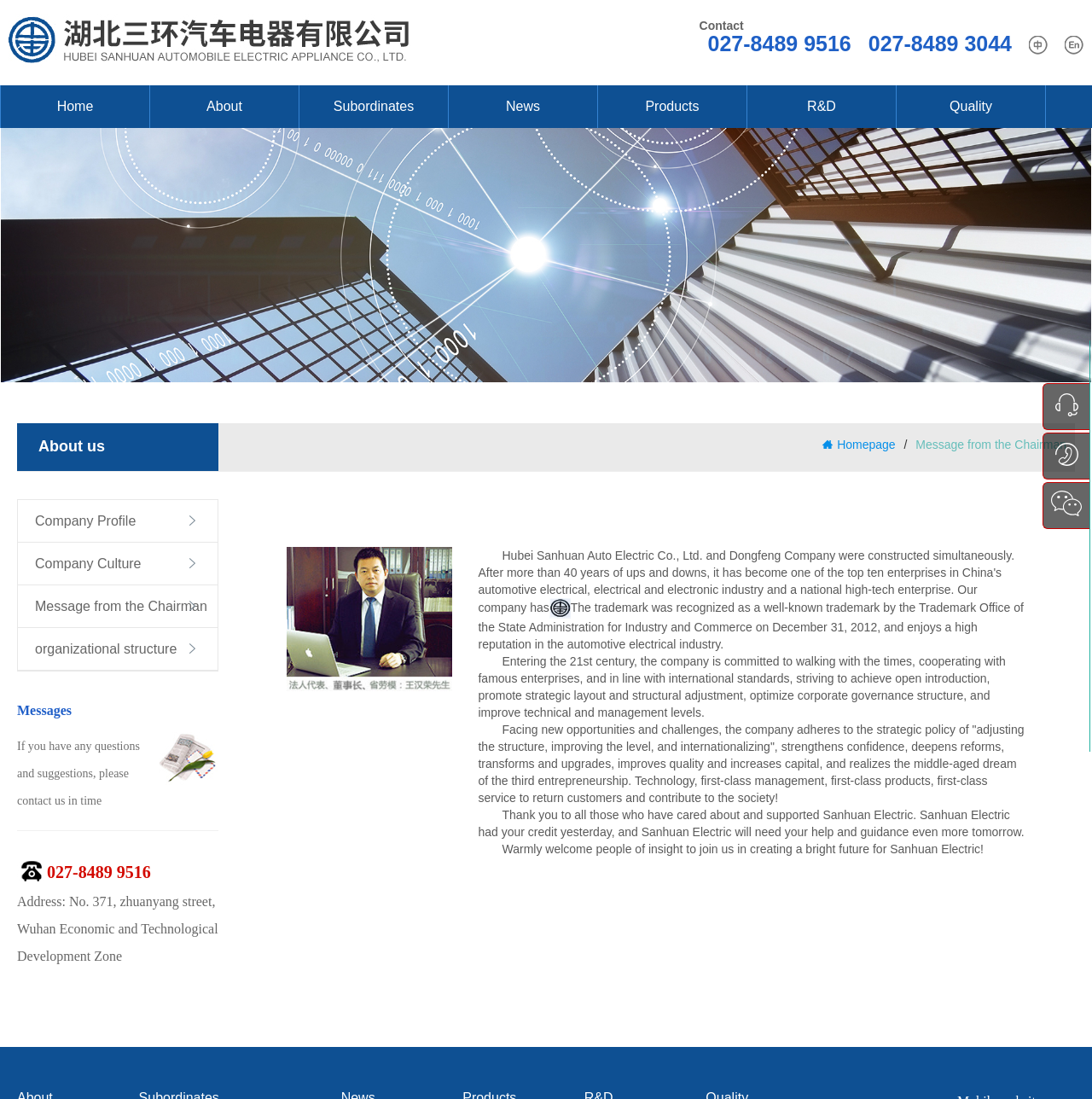Please identify the bounding box coordinates of the region to click in order to complete the task: "Click the 'Home' link". The coordinates must be four float numbers between 0 and 1, specified as [left, top, right, bottom].

[0.001, 0.078, 0.137, 0.116]